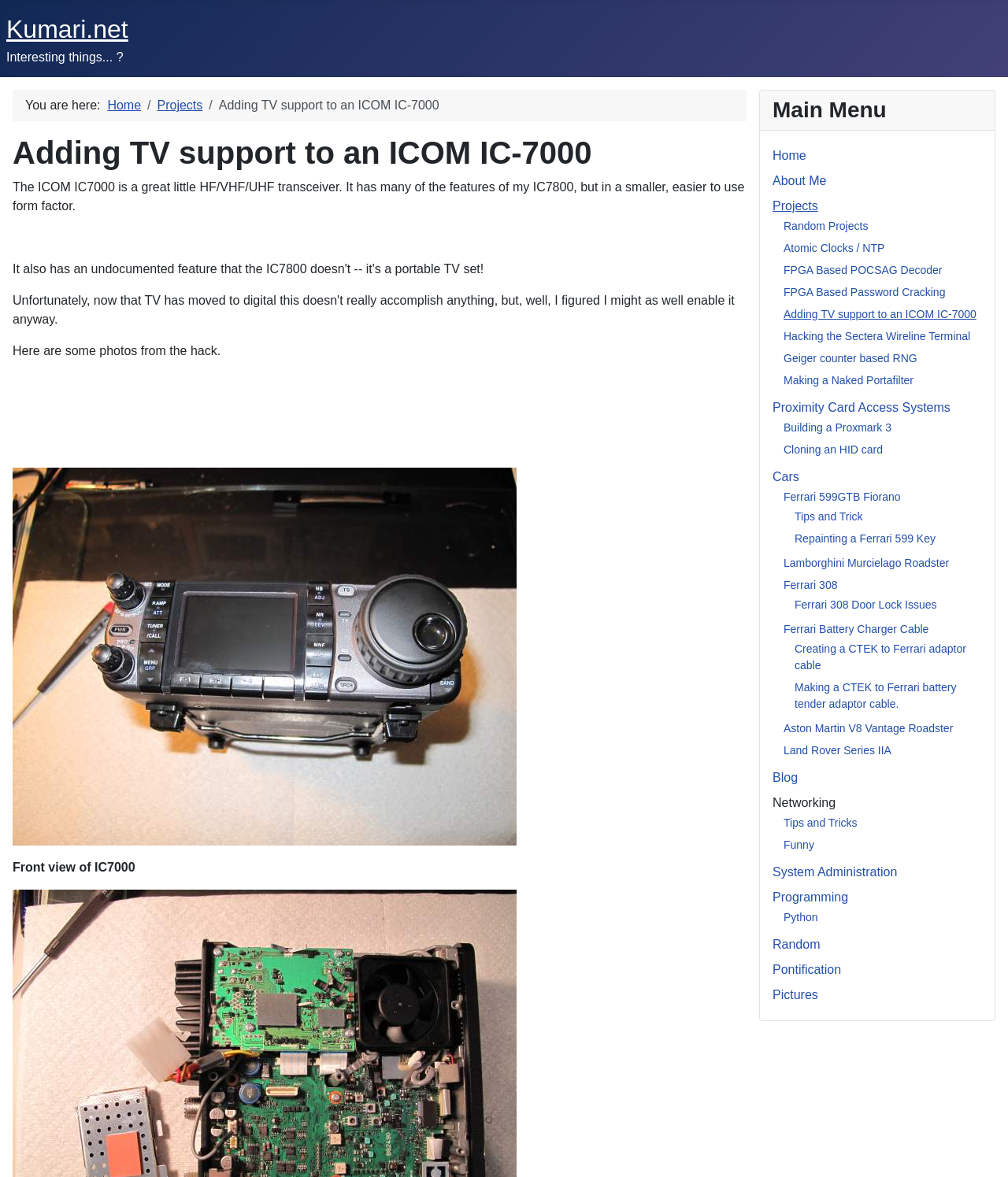Identify the bounding box coordinates for the region of the element that should be clicked to carry out the instruction: "Visit the 'Blog' page". The bounding box coordinates should be four float numbers between 0 and 1, i.e., [left, top, right, bottom].

[0.766, 0.655, 0.791, 0.666]